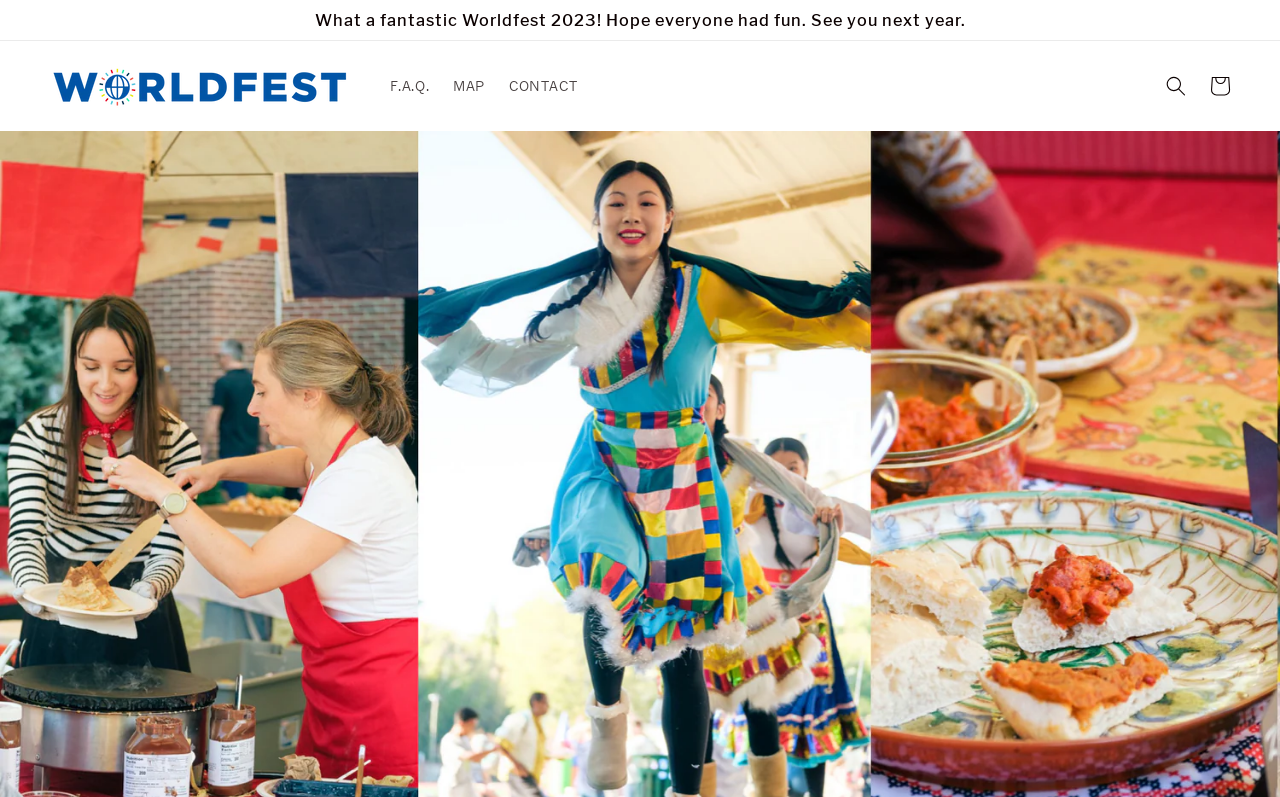What is the icon next to the 'AIS Worldfest' link?
Refer to the image and provide a concise answer in one word or phrase.

AIS Worldfest image